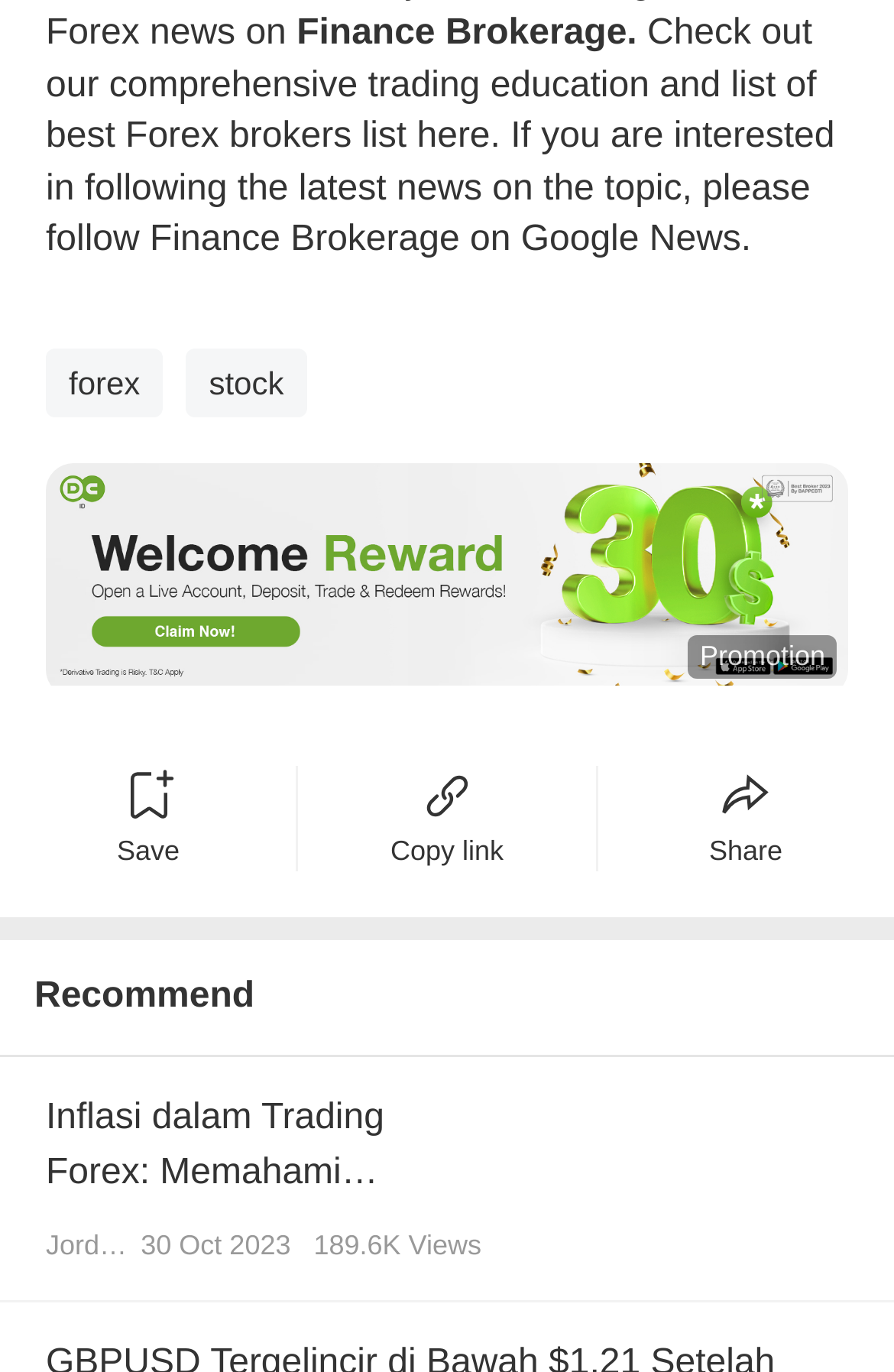What type of education is mentioned on the webpage?
Using the information from the image, answer the question thoroughly.

The webpage mentions 'comprehensive trading education', which suggests that the webpage provides educational resources or information related to trading, possibly forex or stock trading.